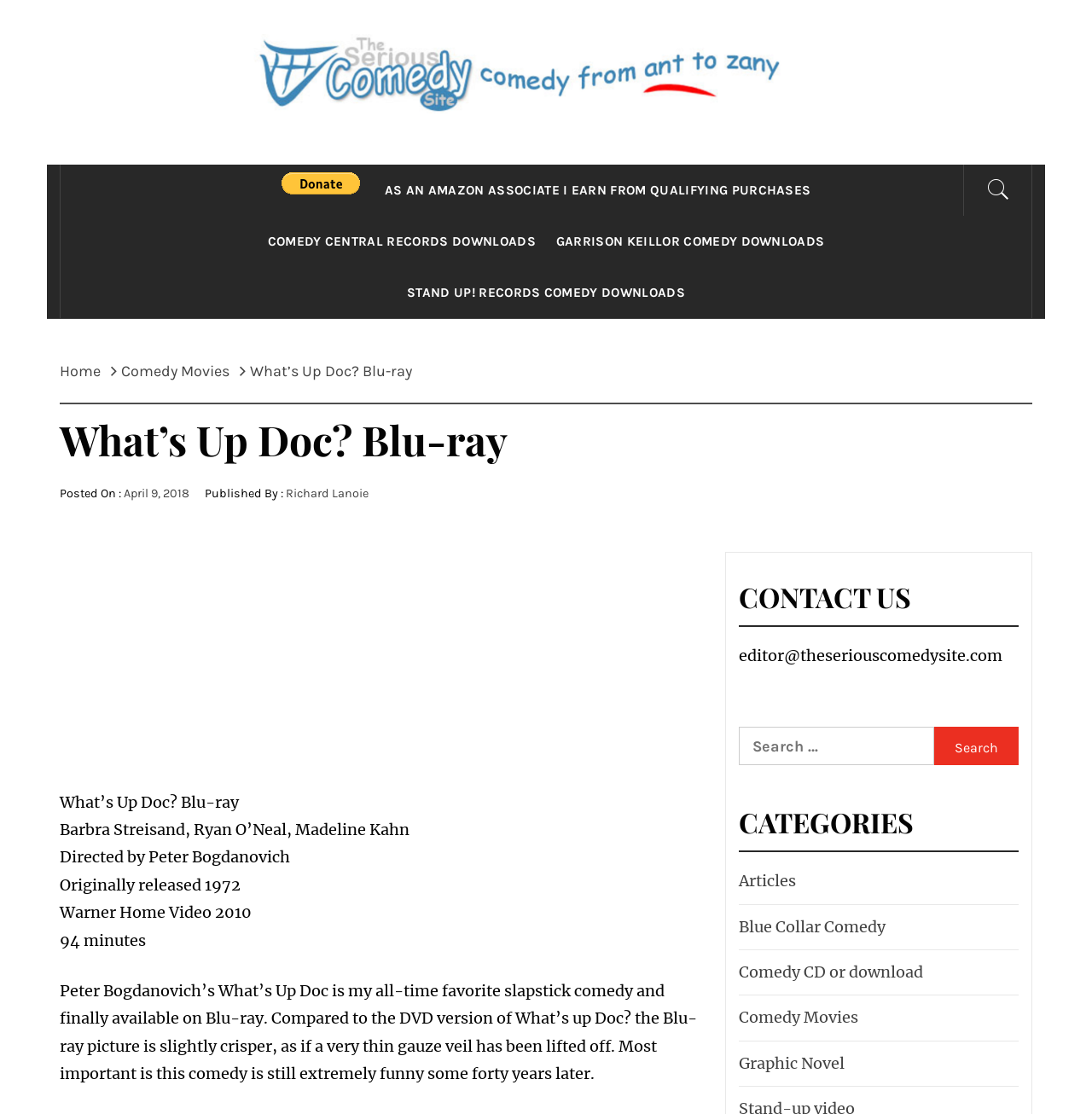Find and extract the text of the primary heading on the webpage.

What’s Up Doc? Blu-ray